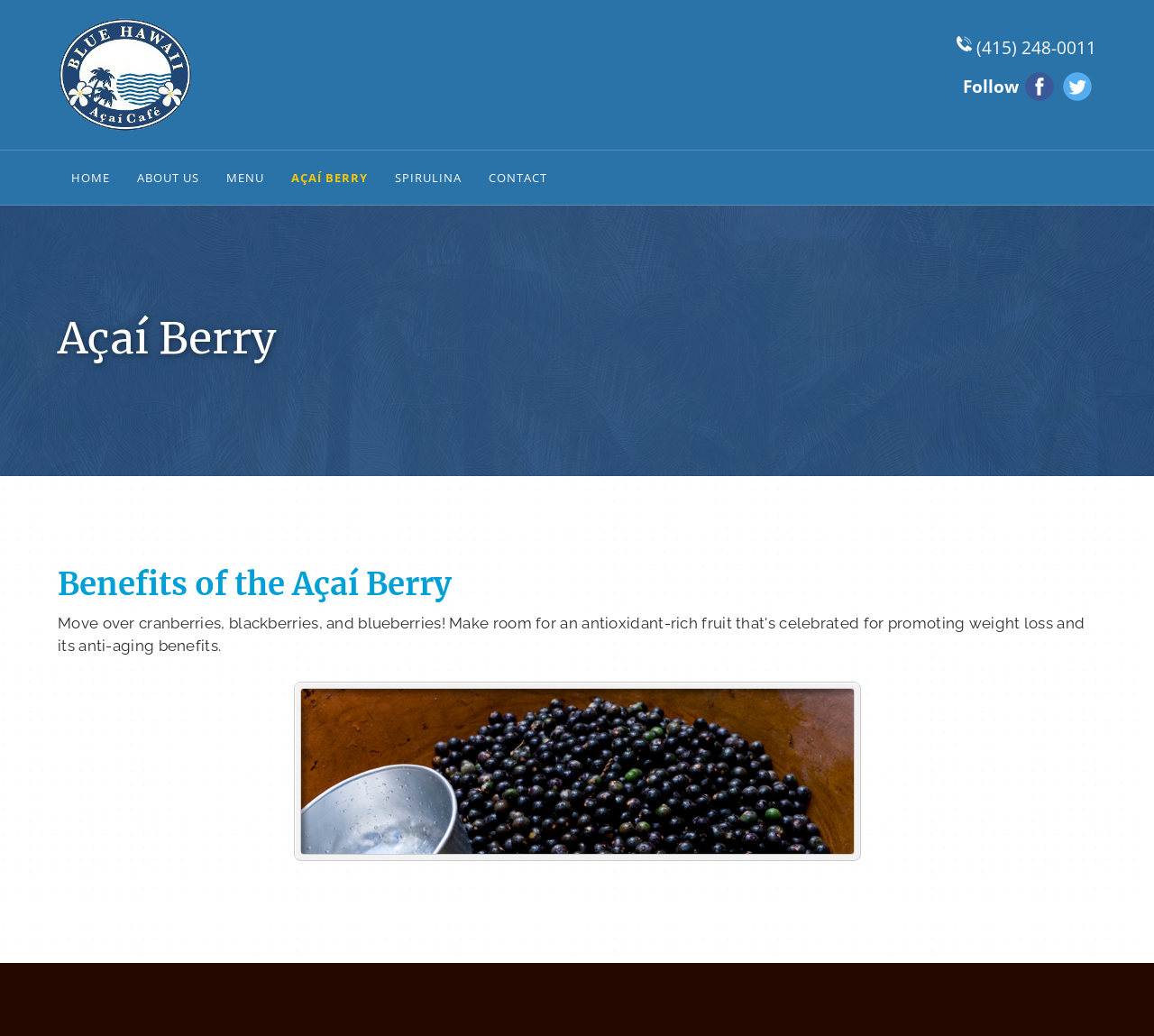Identify the bounding box coordinates of the clickable region required to complete the instruction: "Call the phone number". The coordinates should be given as four float numbers within the range of 0 and 1, i.e., [left, top, right, bottom].

[0.846, 0.035, 0.95, 0.057]